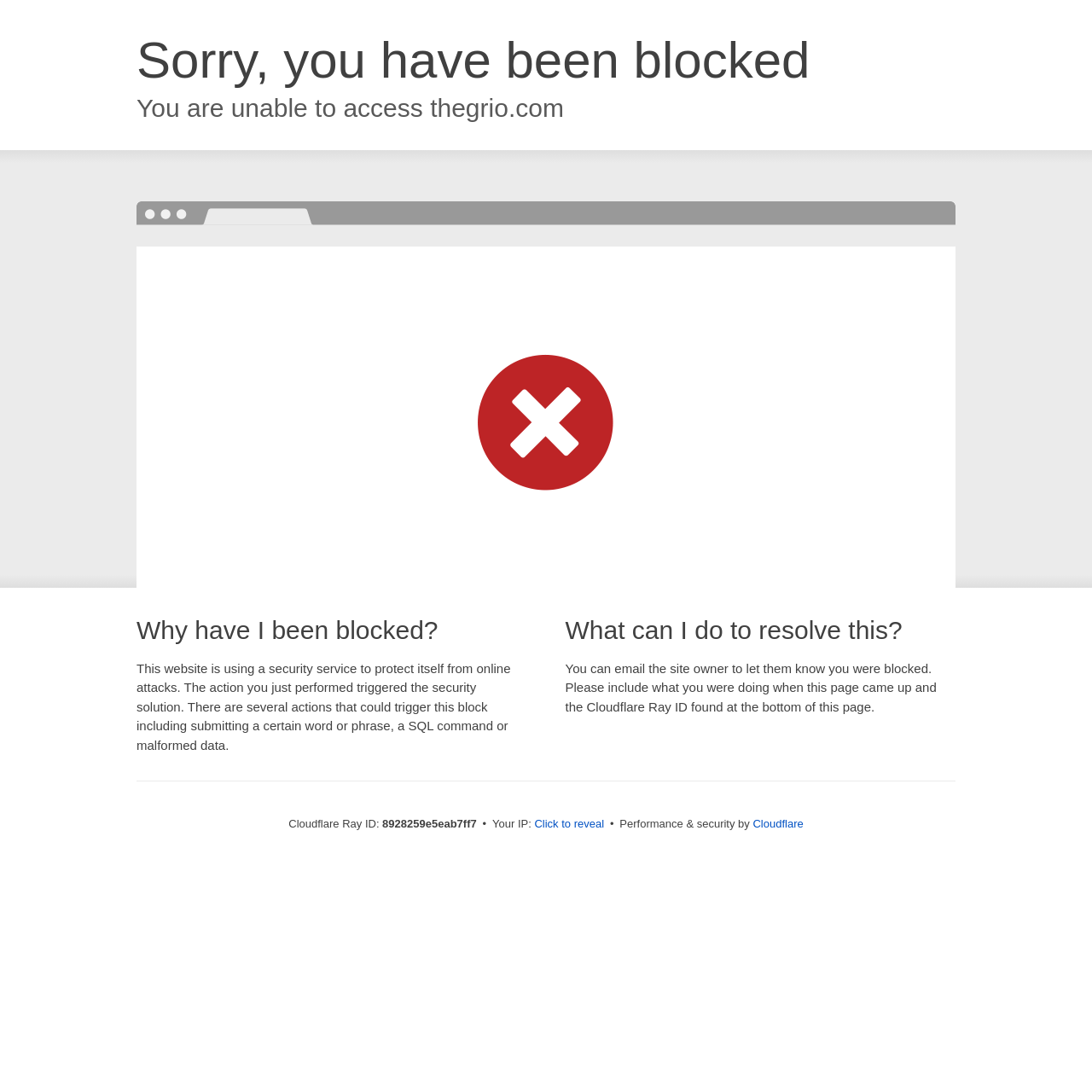What is the name of the security service provider?
Please look at the screenshot and answer using one word or phrase.

Cloudflare